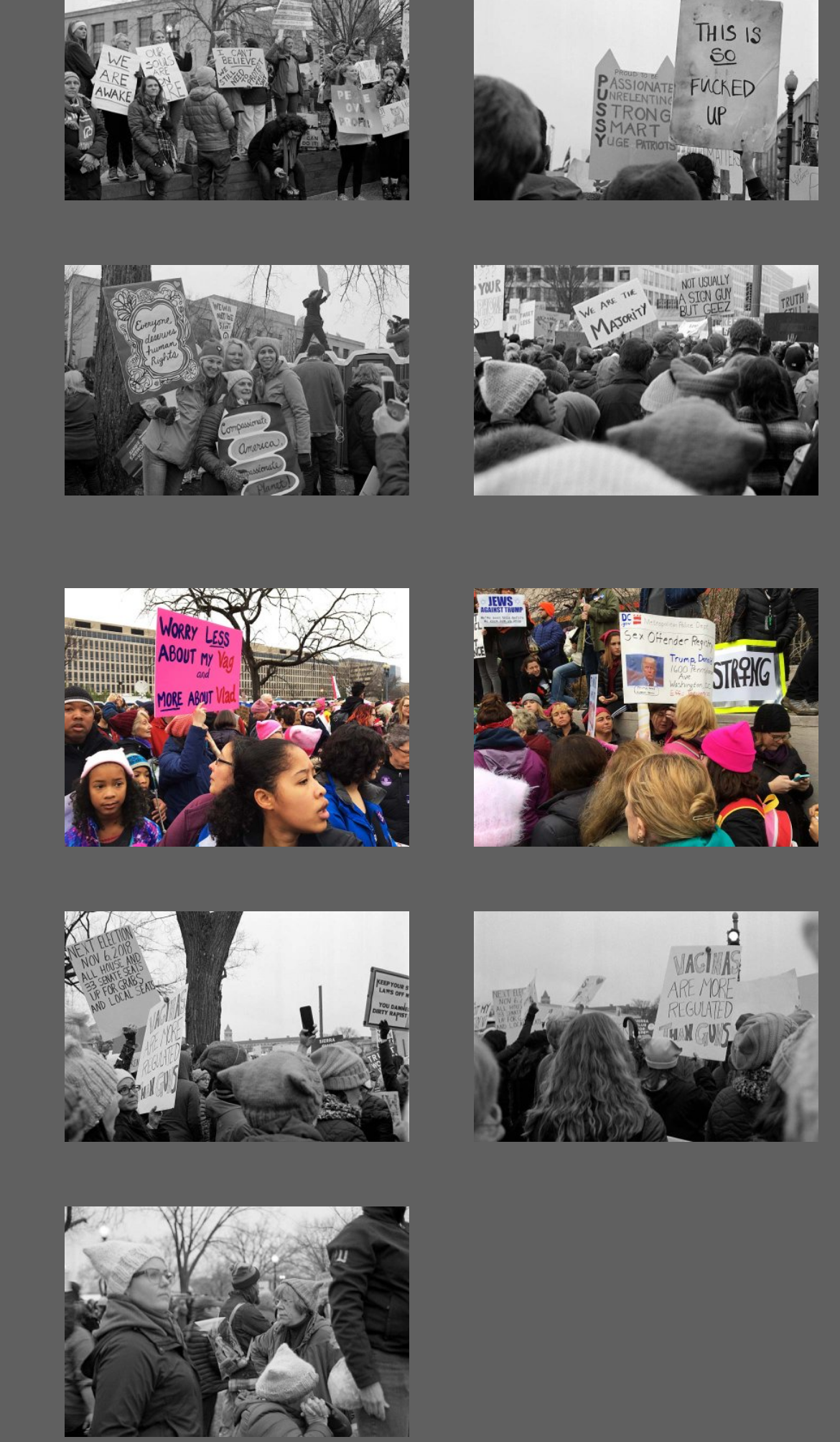Identify the bounding box coordinates of the clickable region to carry out the given instruction: "open the third item".

[0.077, 0.324, 0.487, 0.349]